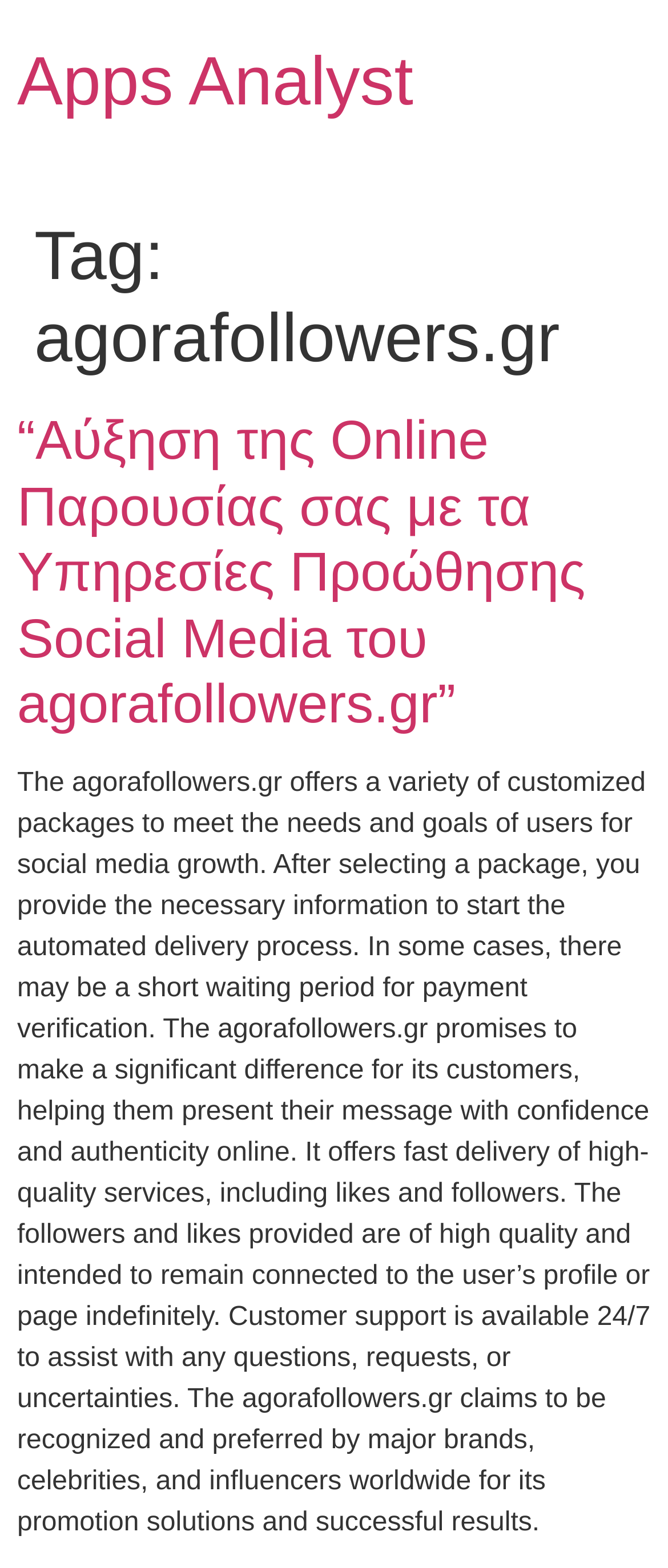Find and provide the bounding box coordinates for the UI element described here: "Apps Analyst". The coordinates should be given as four float numbers between 0 and 1: [left, top, right, bottom].

[0.026, 0.028, 0.619, 0.076]